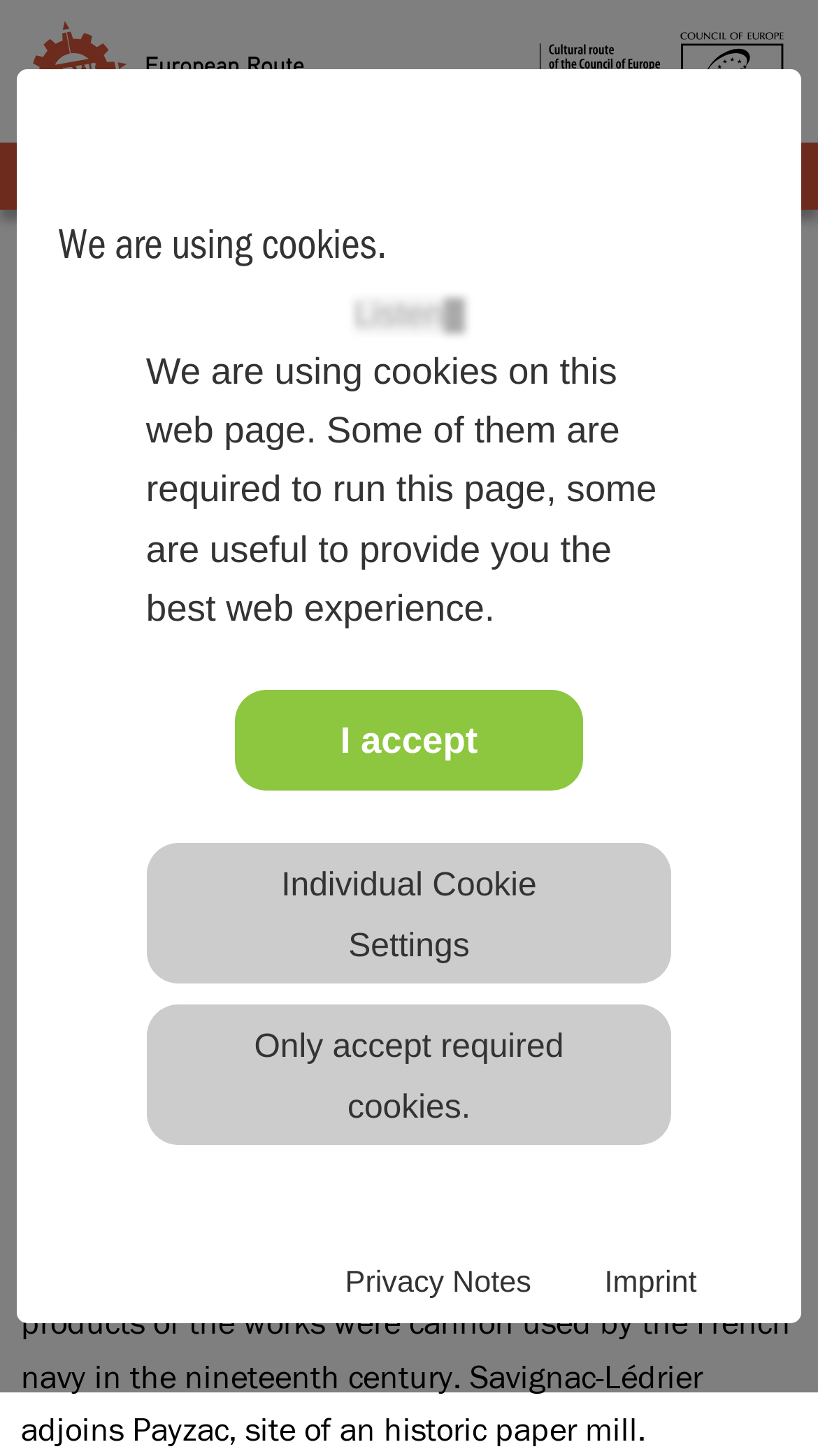Determine the bounding box coordinates for the UI element matching this description: "Only accept required cookies.".

[0.311, 0.707, 0.689, 0.773]